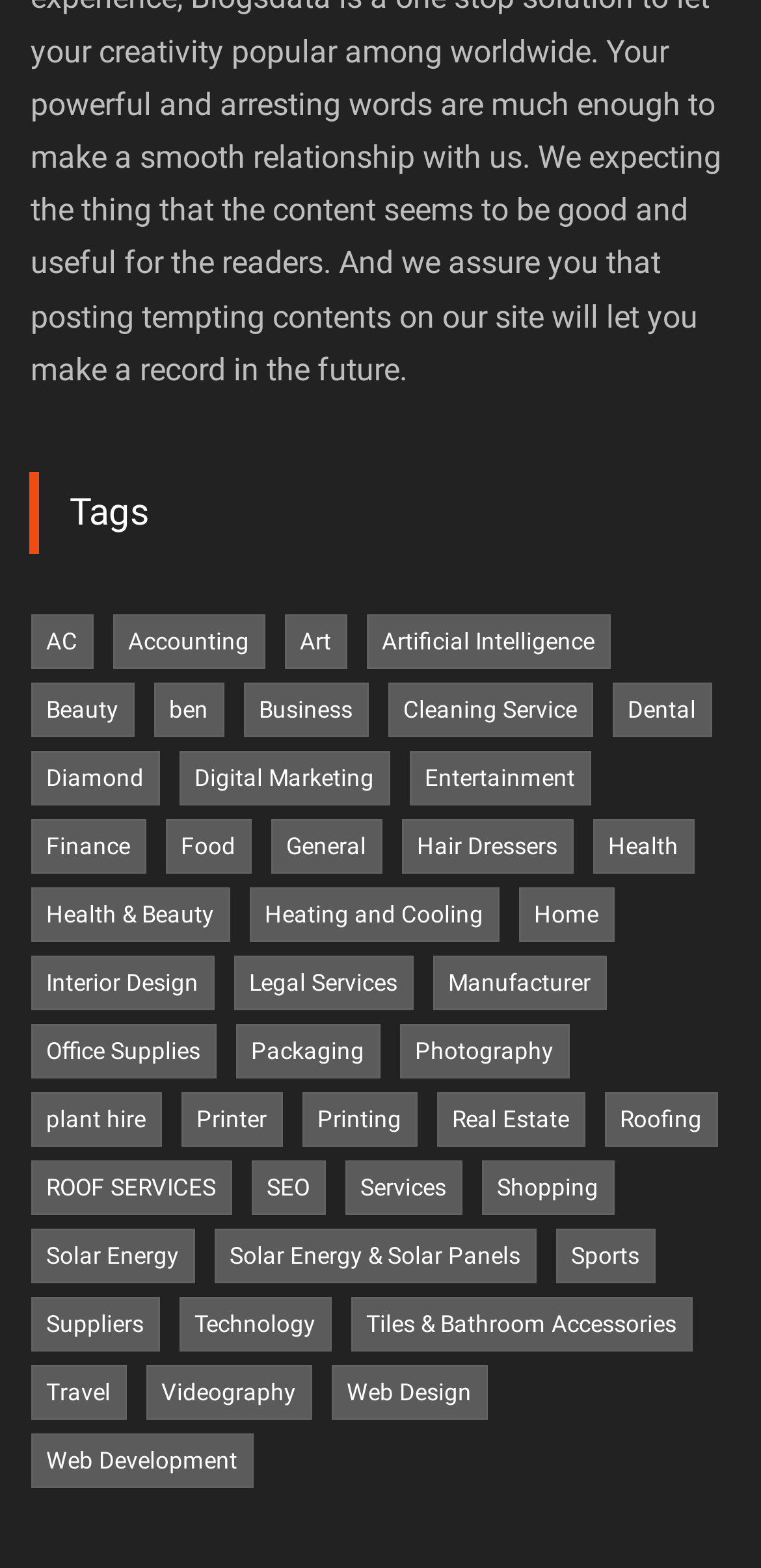Determine the bounding box coordinates of the area to click in order to meet this instruction: "Click on Accounting".

[0.148, 0.392, 0.348, 0.427]